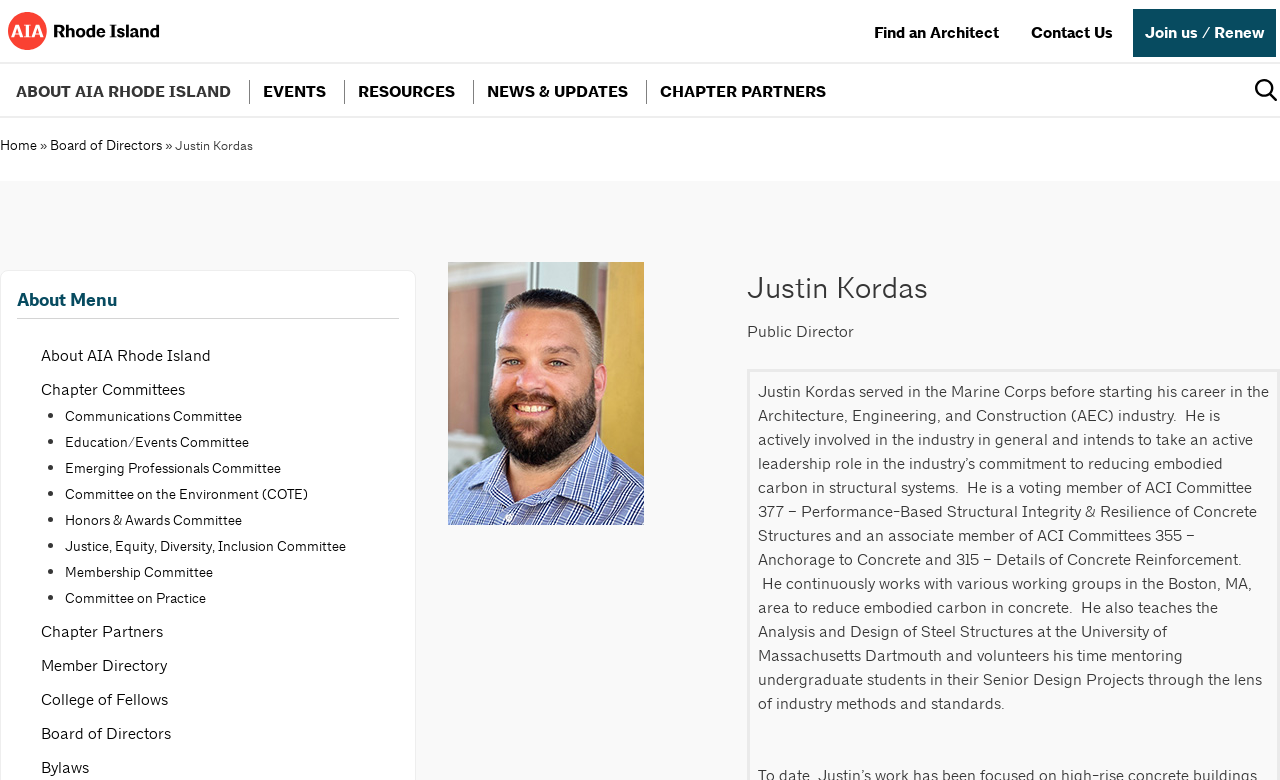Find the bounding box coordinates for the area that should be clicked to accomplish the instruction: "Click on the 'About AIA Rhode Island' link".

[0.032, 0.444, 0.165, 0.468]